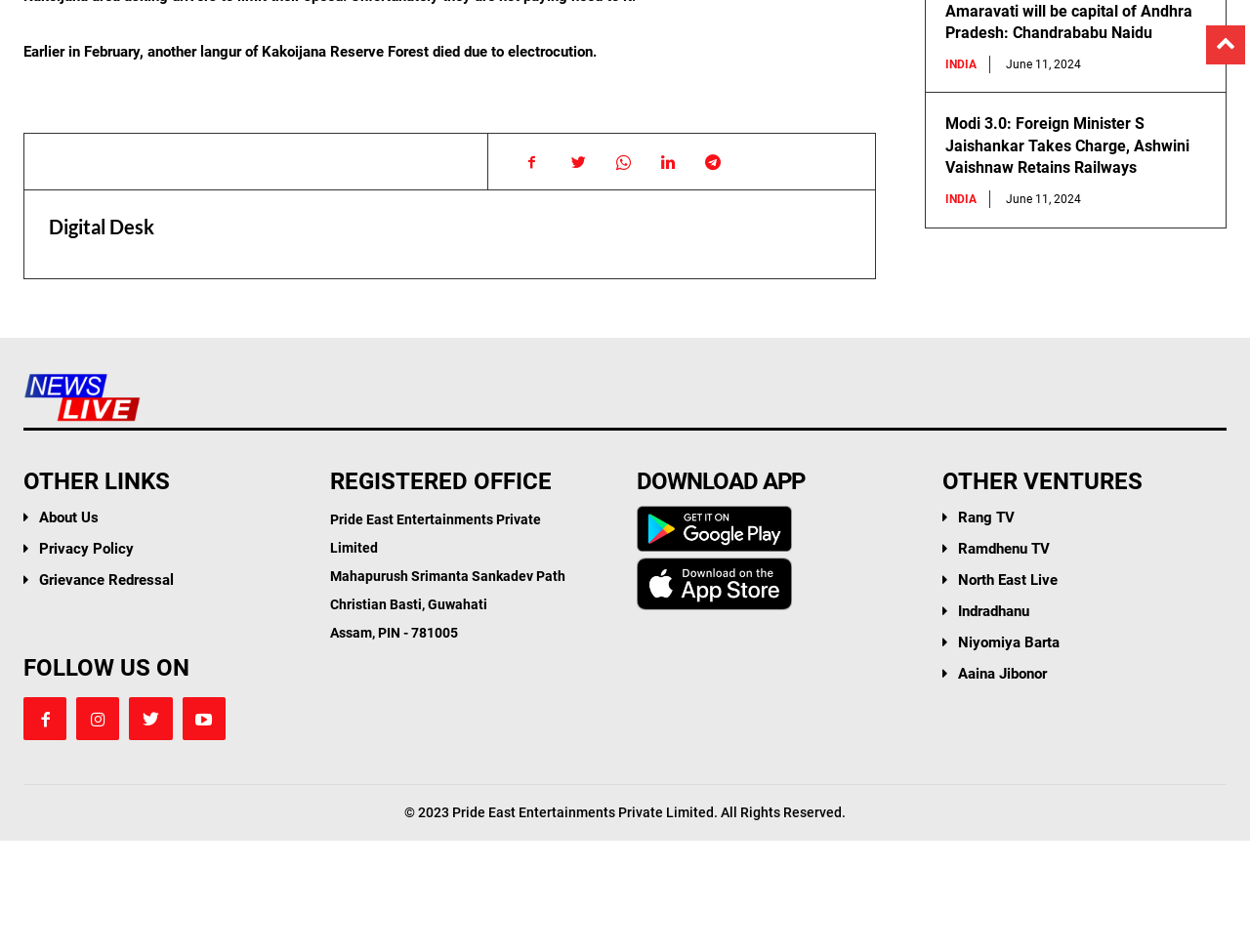Identify the bounding box coordinates for the region to click in order to carry out this instruction: "Download the app from Google Play". Provide the coordinates using four float numbers between 0 and 1, formatted as [left, top, right, bottom].

[0.509, 0.617, 0.634, 0.665]